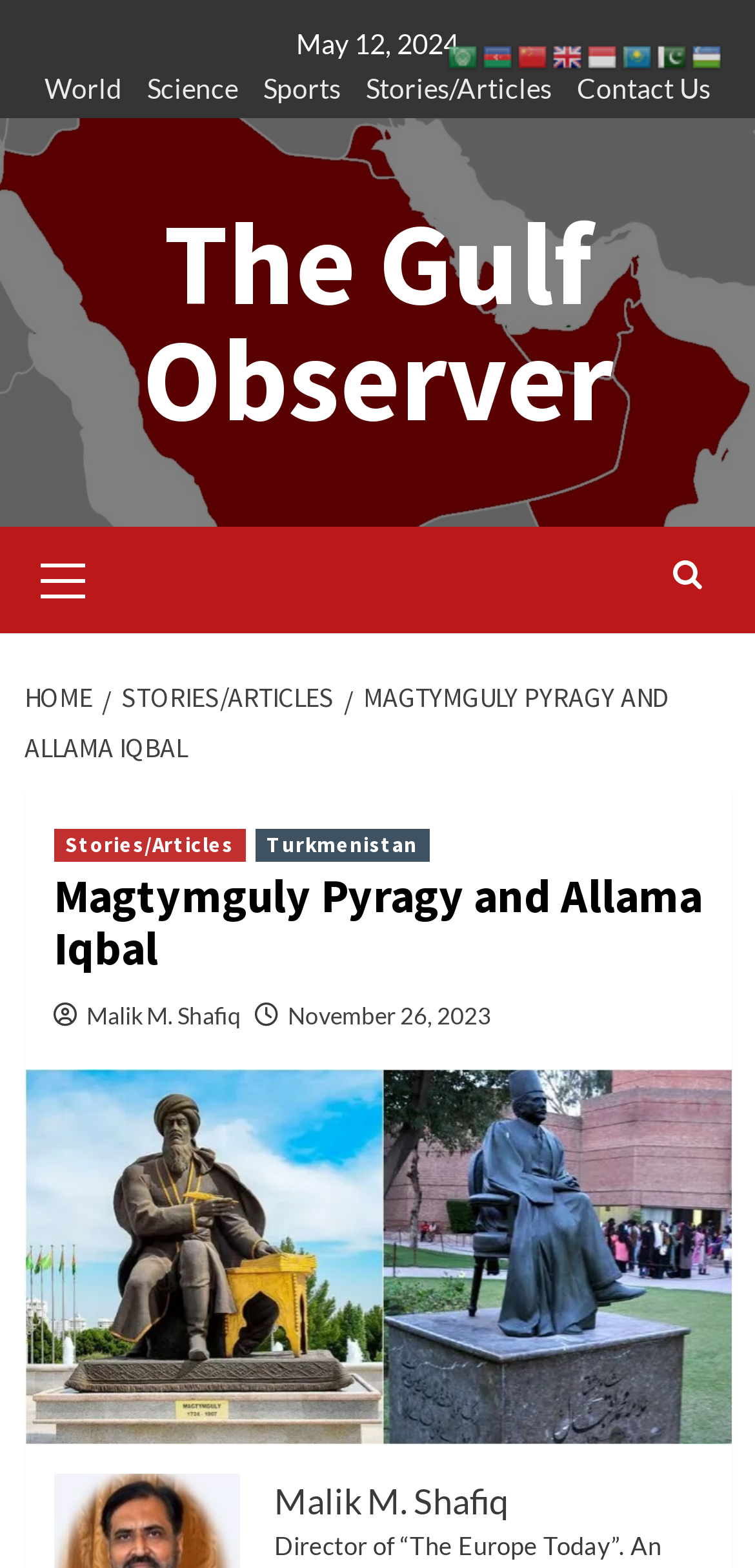Can you identify the bounding box coordinates of the clickable region needed to carry out this instruction: 'Switch to the 'en' language'? The coordinates should be four float numbers within the range of 0 to 1, stated as [left, top, right, bottom].

[0.731, 0.022, 0.777, 0.046]